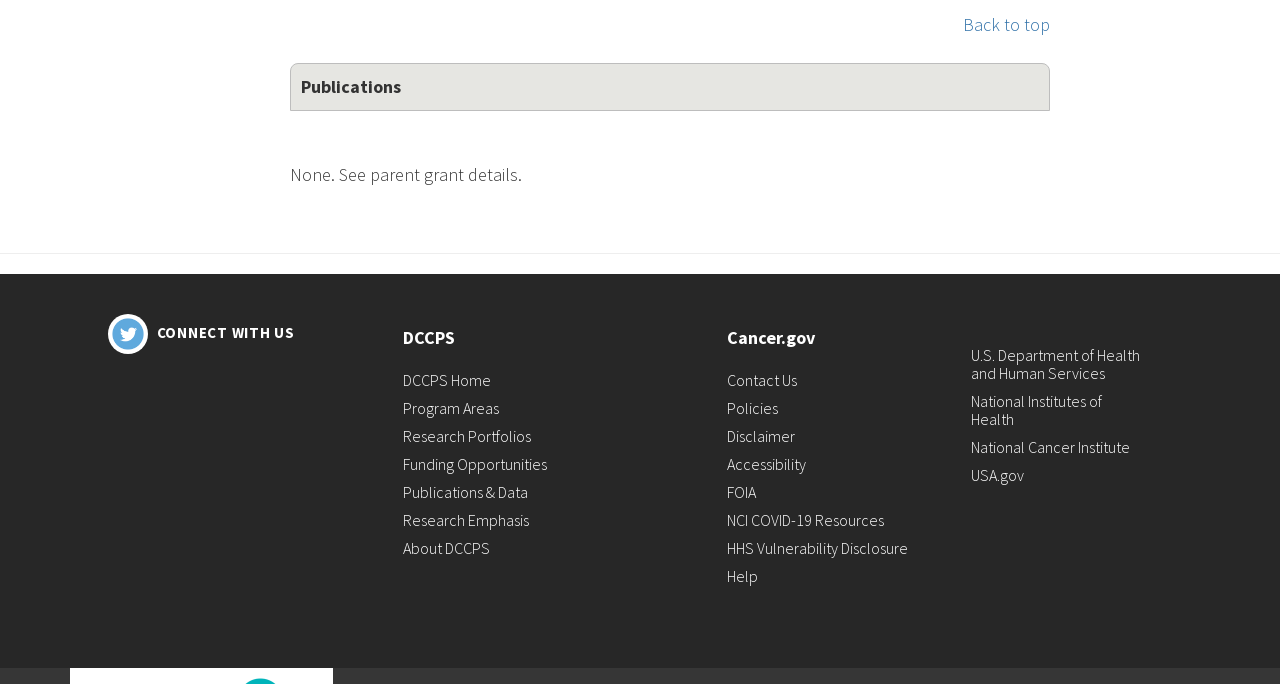Locate the bounding box coordinates of the clickable region necessary to complete the following instruction: "View Funding Opportunities". Provide the coordinates in the format of four float numbers between 0 and 1, i.e., [left, top, right, bottom].

[0.314, 0.664, 0.427, 0.694]